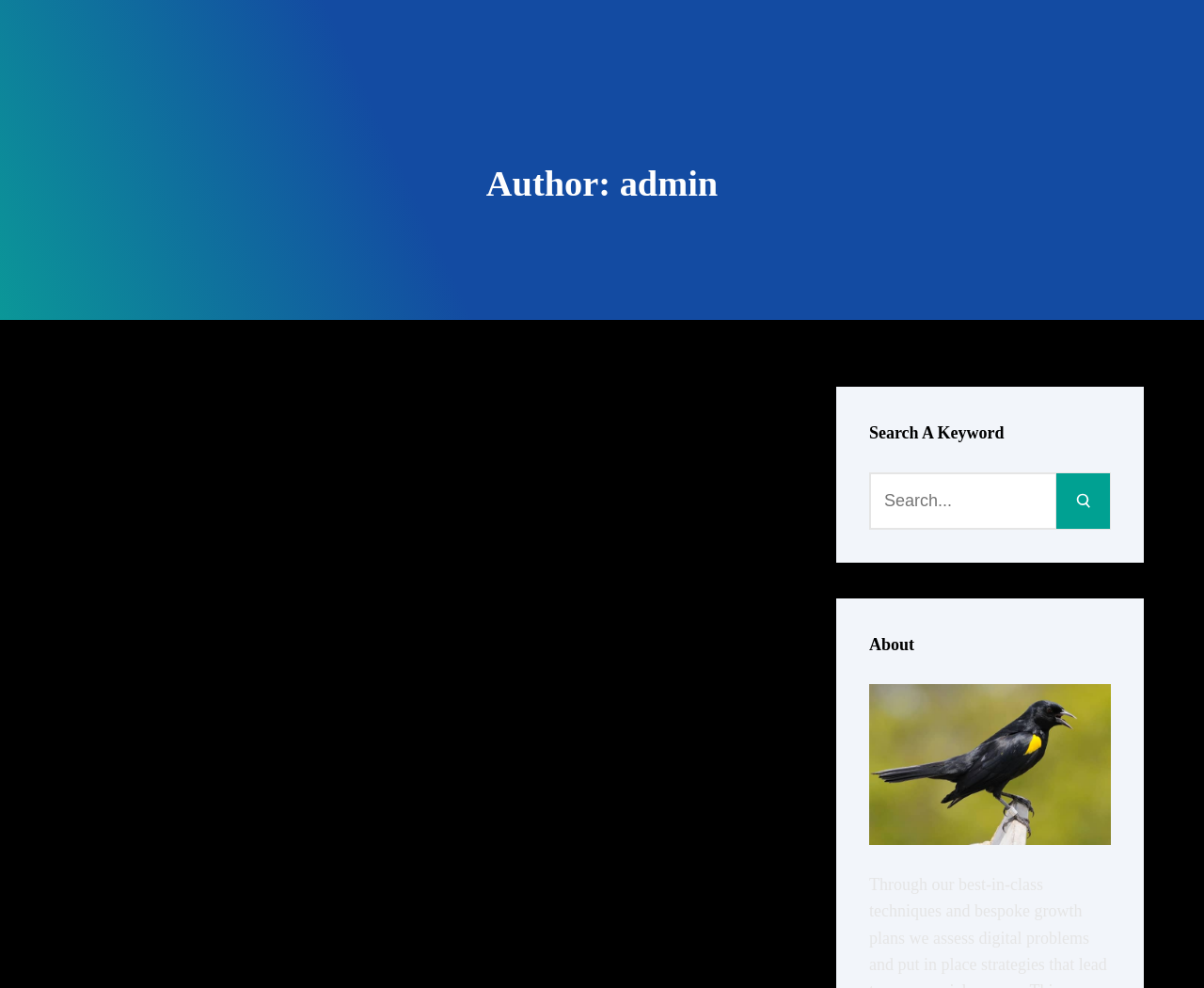Consider the image and give a detailed and elaborate answer to the question: 
What is the author's name?

The author's name is mentioned in the heading 'Author: admin' at the top of the webpage, which suggests that the author's name is 'admin'.